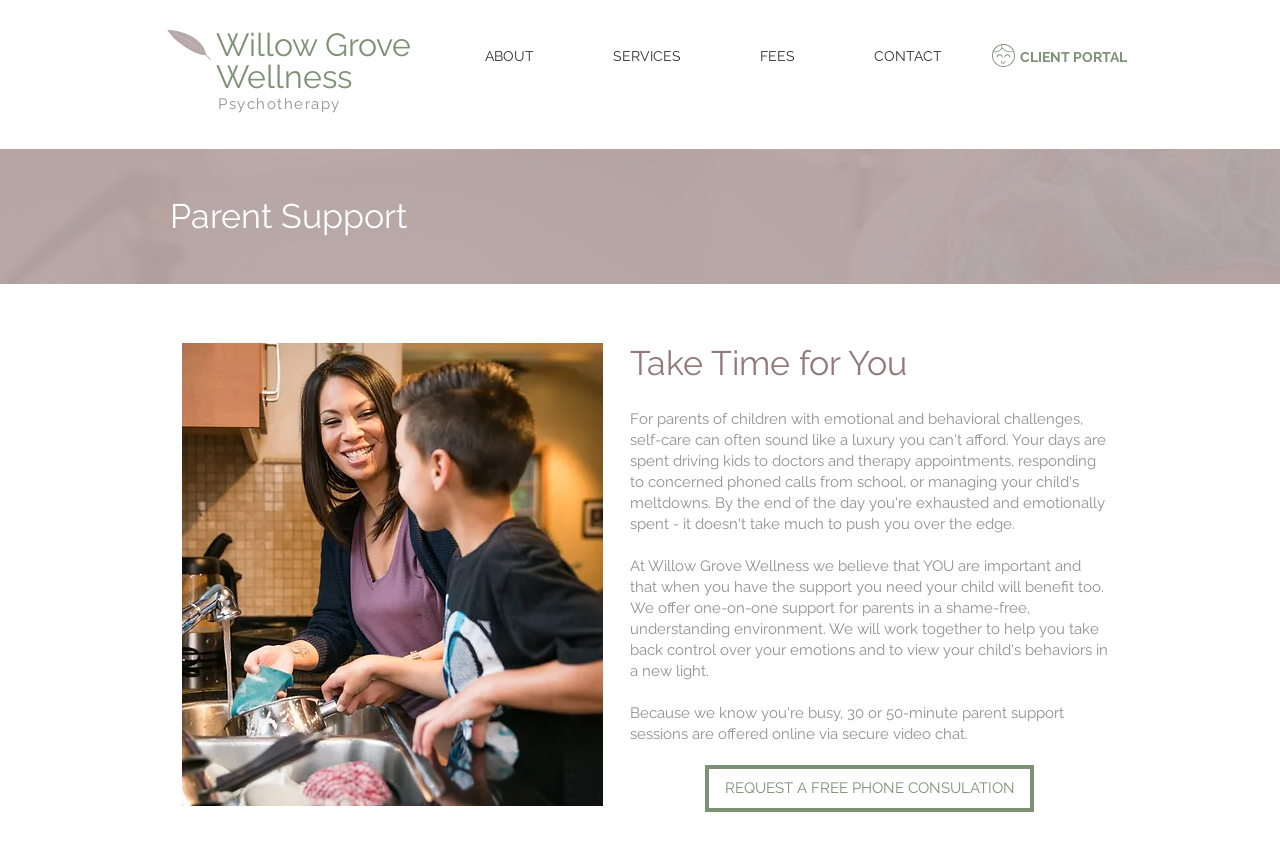What is the name of the wellness center?
Relying on the image, give a concise answer in one word or a brief phrase.

Willow Grove Wellness